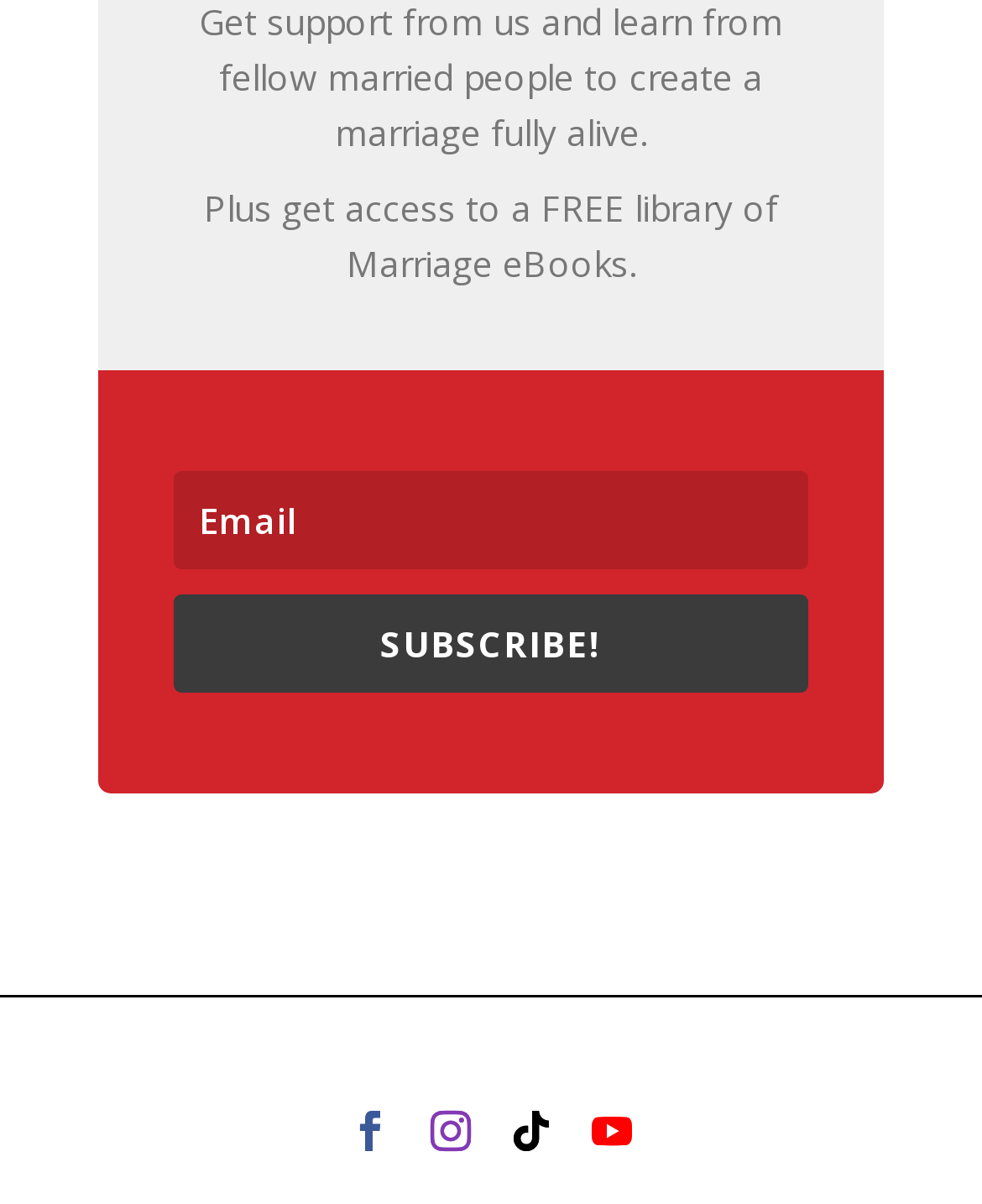What is the call-to-action button?
Answer the question with just one word or phrase using the image.

SUBSCRIBE!